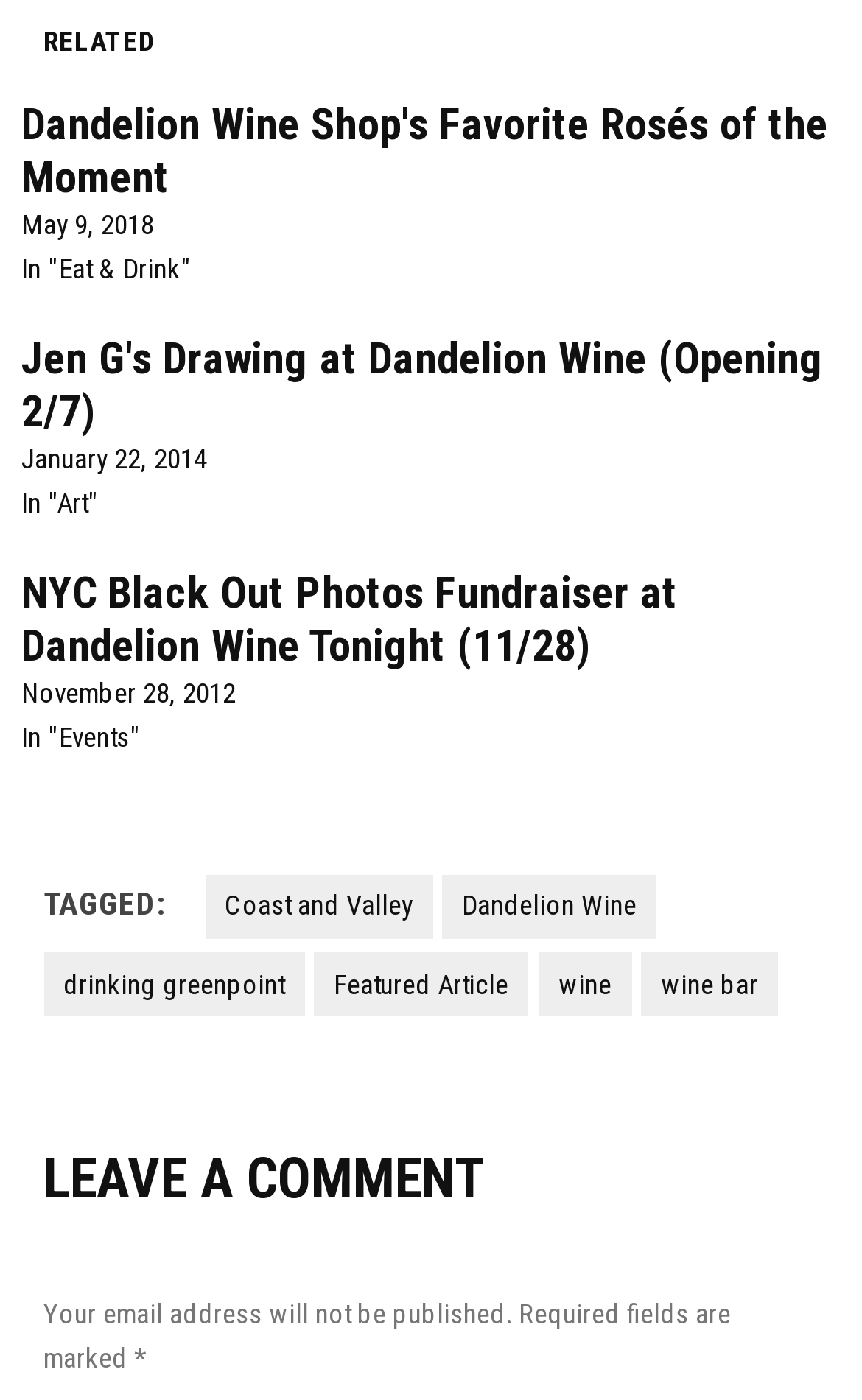Please give a concise answer to this question using a single word or phrase: 
How many links are there in the footer section?

5